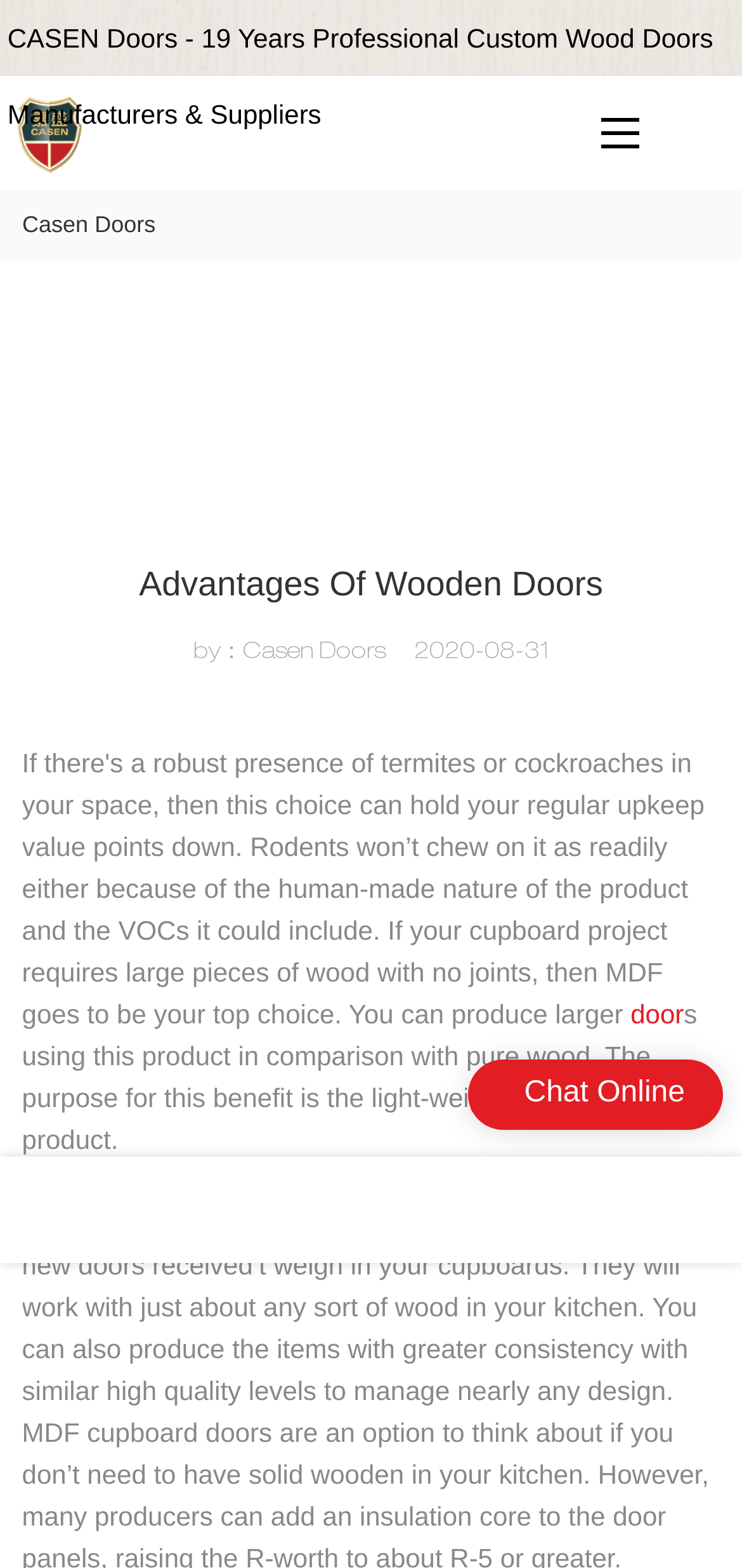Craft a detailed narrative of the webpage's structure and content.

The webpage is about the advantages of wooden doors, with a prominent heading "Advantages Of Wooden Doors" at the top. Below the heading, there is a logo of Casen wooden door on the left, accompanied by a link to the logo. On the right side of the logo, there is a button with no text. 

Further down, there is a link to "Casen Doors" on the left, followed by the main content of the webpage. The main content starts with a heading "Advantages Of Wooden Doors" again, and then a text "by：Casen Doors" and a date "2020-08-31" on the same line. 

The main content of the webpage is a paragraph of text that discusses the benefits of using a certain product in comparison with pure wood, citing its light-weight nature as the reason. This paragraph is positioned below the heading and the date. 

On the right side of the webpage, there is a link to "door" and a button with the text "Chat Online". At the bottom of the webpage, there are three links arranged horizontally, with no text.